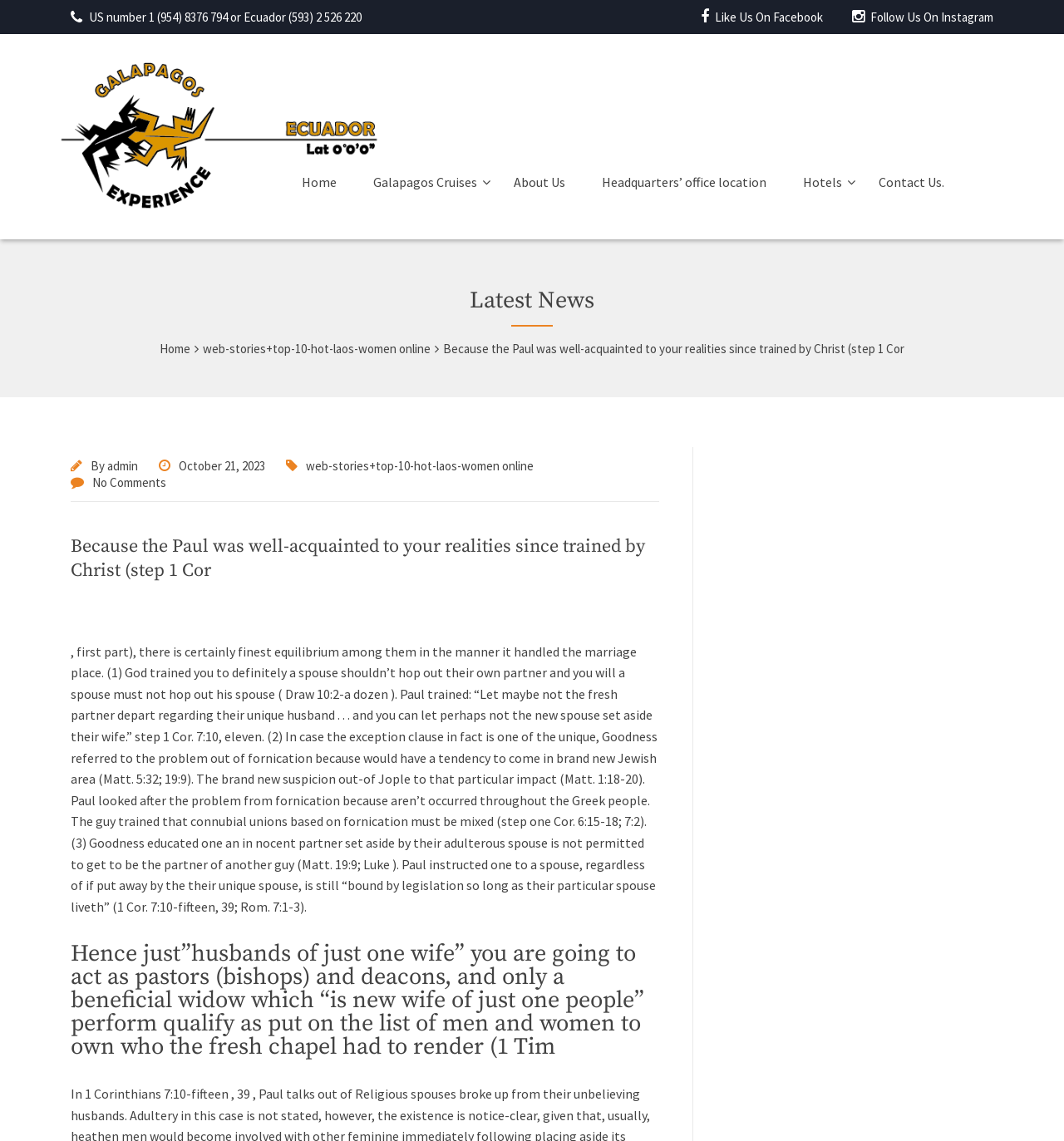What is the title of the latest news section?
Respond to the question with a single word or phrase according to the image.

Latest News